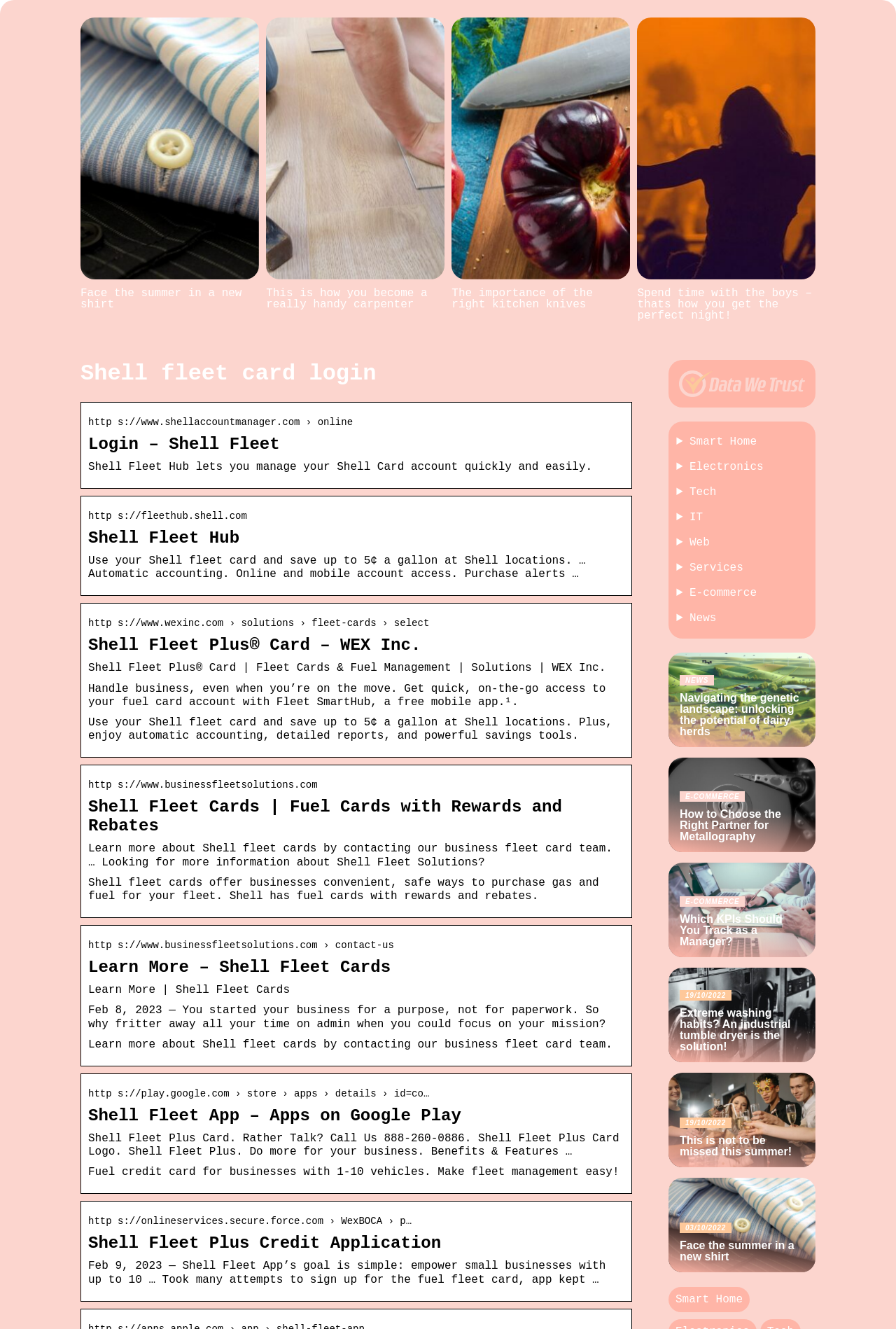Please identify the bounding box coordinates of the area I need to click to accomplish the following instruction: "Login to Shell Fleet".

[0.098, 0.327, 0.696, 0.341]